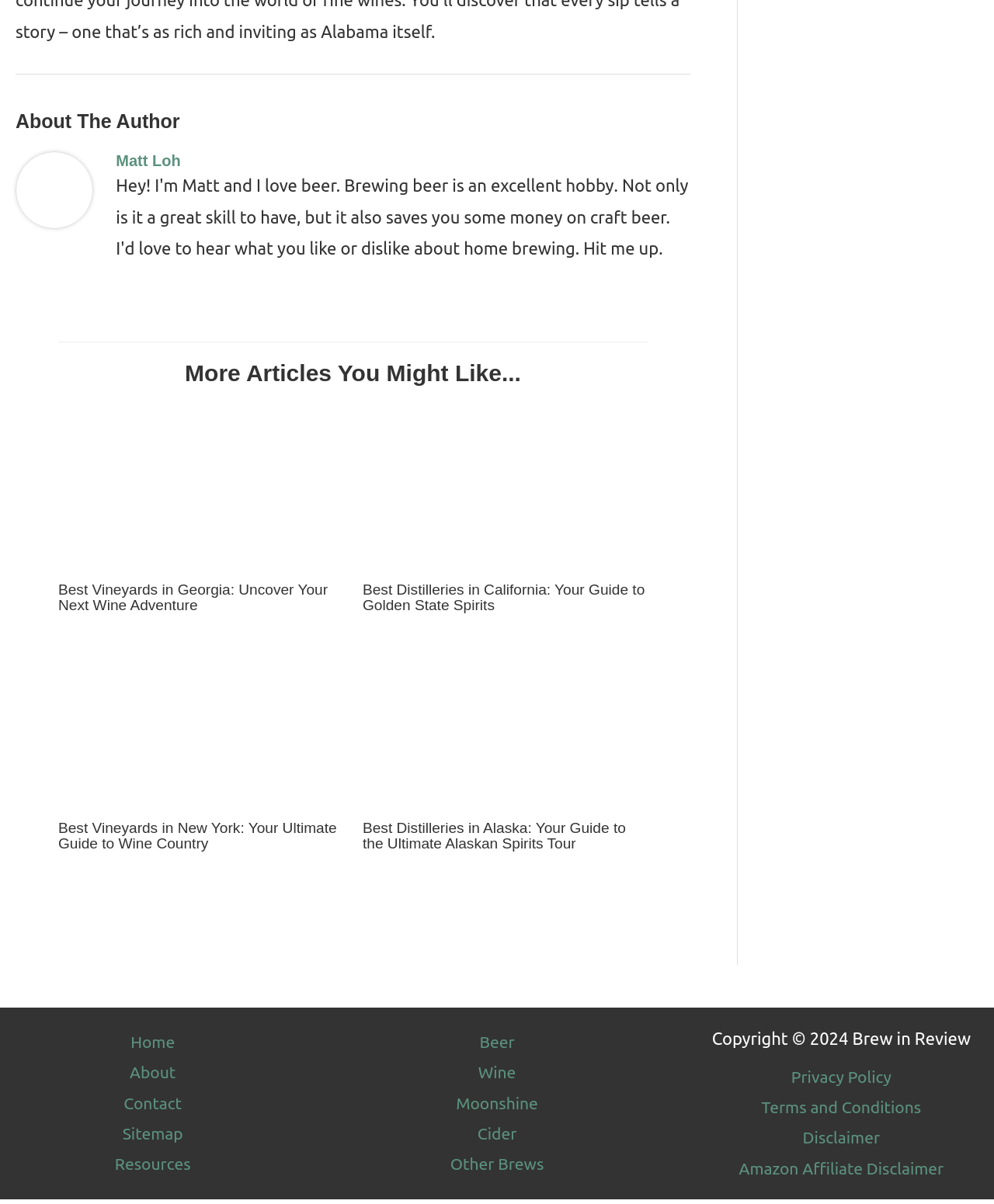What is the author's name?
Refer to the image and give a detailed answer to the query.

The author's name is mentioned in the heading 'Matt Loh' which is a child element of the link 'Matt Loh' with bounding box coordinates [0.117, 0.126, 0.695, 0.141].